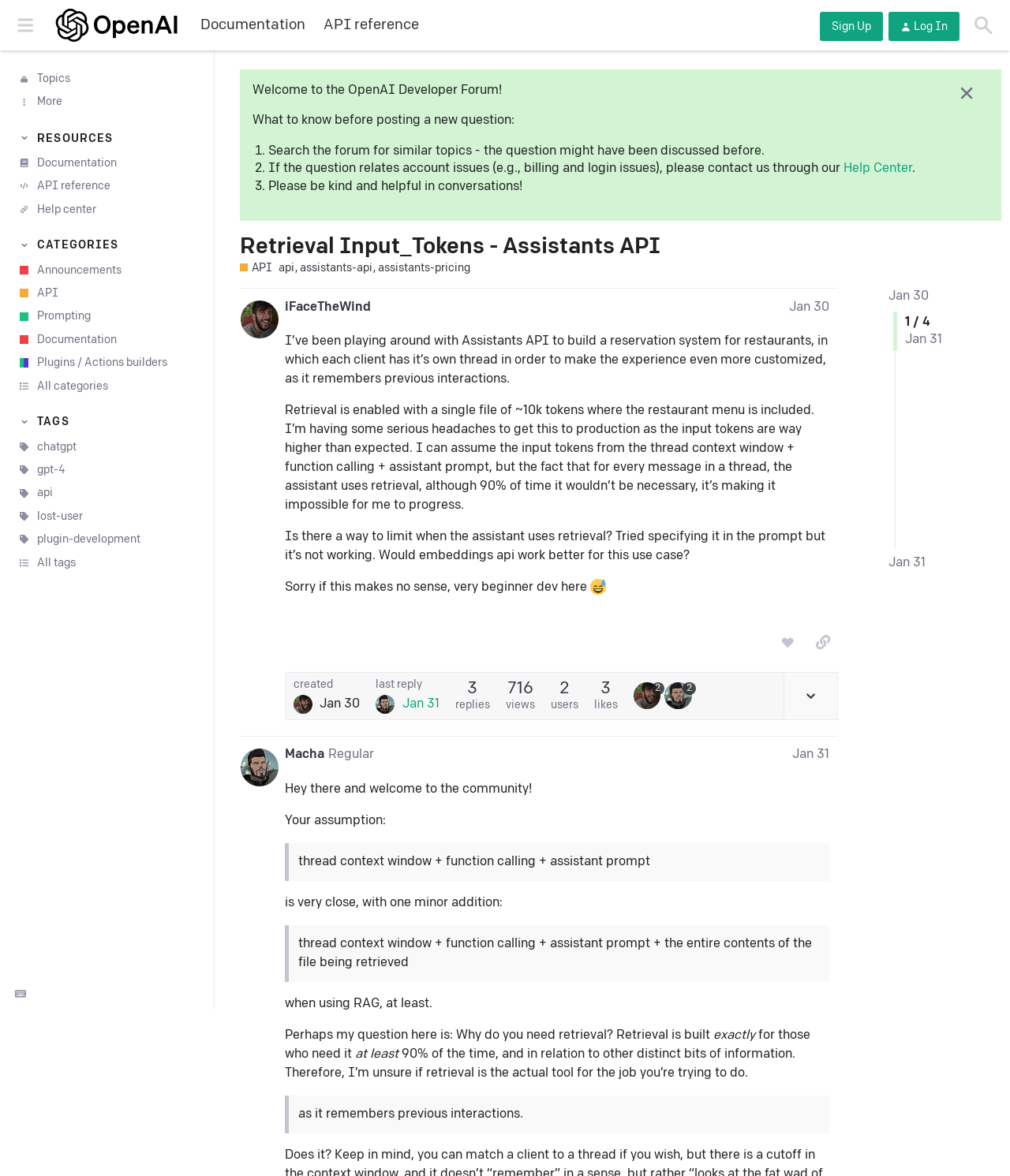Extract the main headline from the webpage and generate its text.

Retrieval Input_Tokens - Assistants API